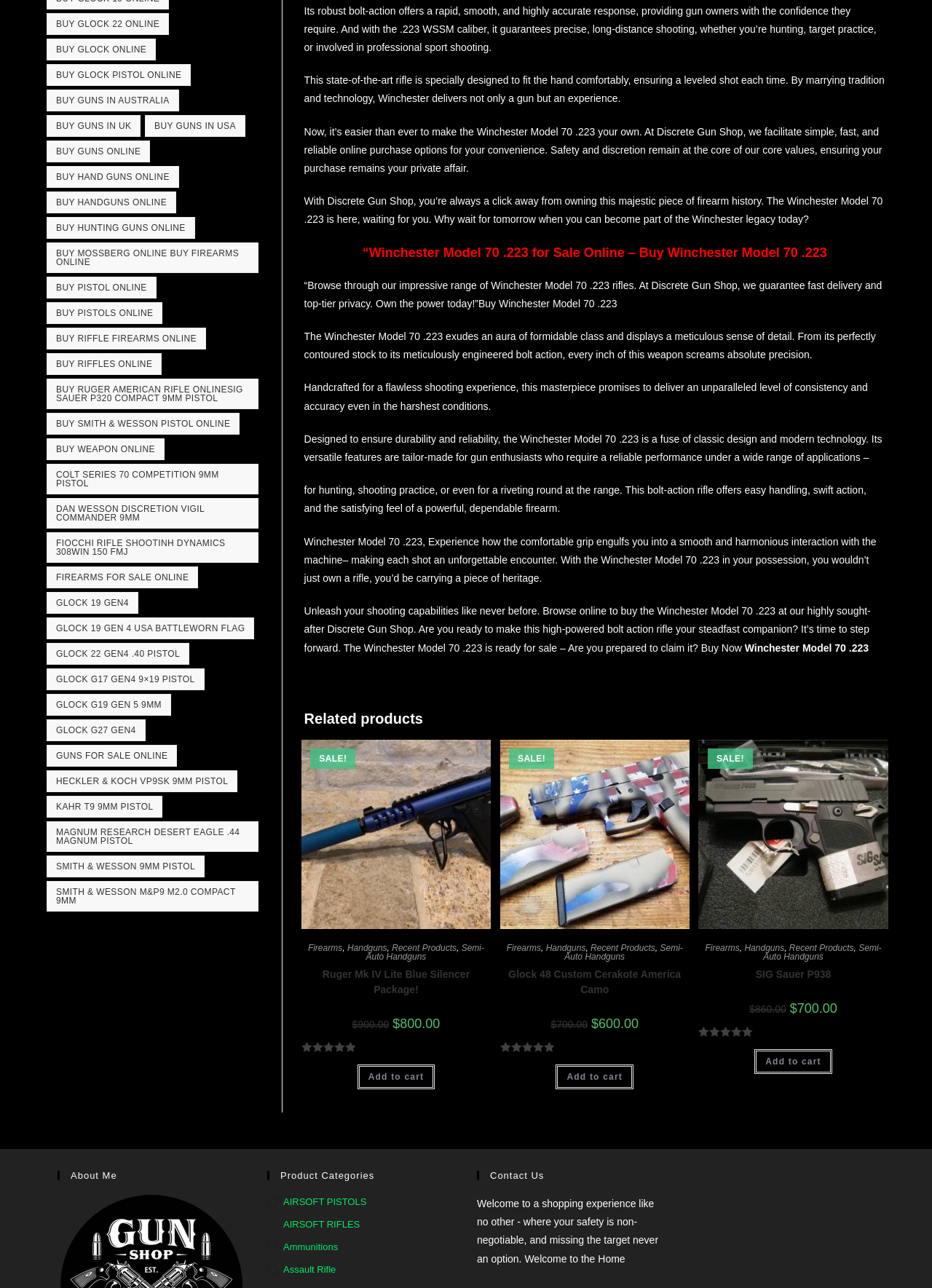Determine the bounding box coordinates for the HTML element mentioned in the following description: "Handguns". The coordinates should be a list of four floats ranging from 0 to 1, represented as [left, top, right, bottom].

[0.586, 0.732, 0.628, 0.74]